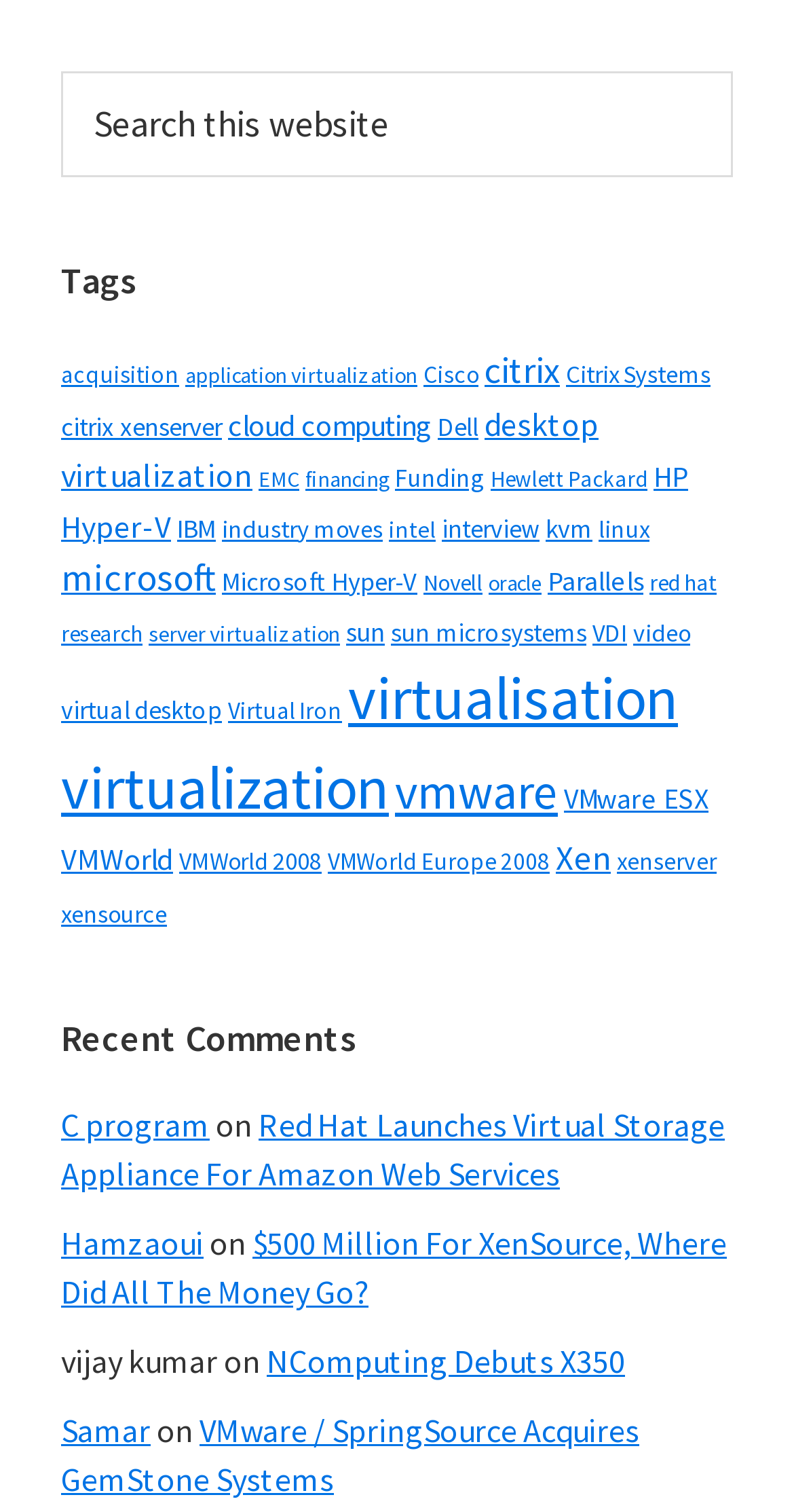Find the bounding box coordinates corresponding to the UI element with the description: "VMWorld 2008". The coordinates should be formatted as [left, top, right, bottom], with values as floats between 0 and 1.

[0.226, 0.56, 0.405, 0.58]